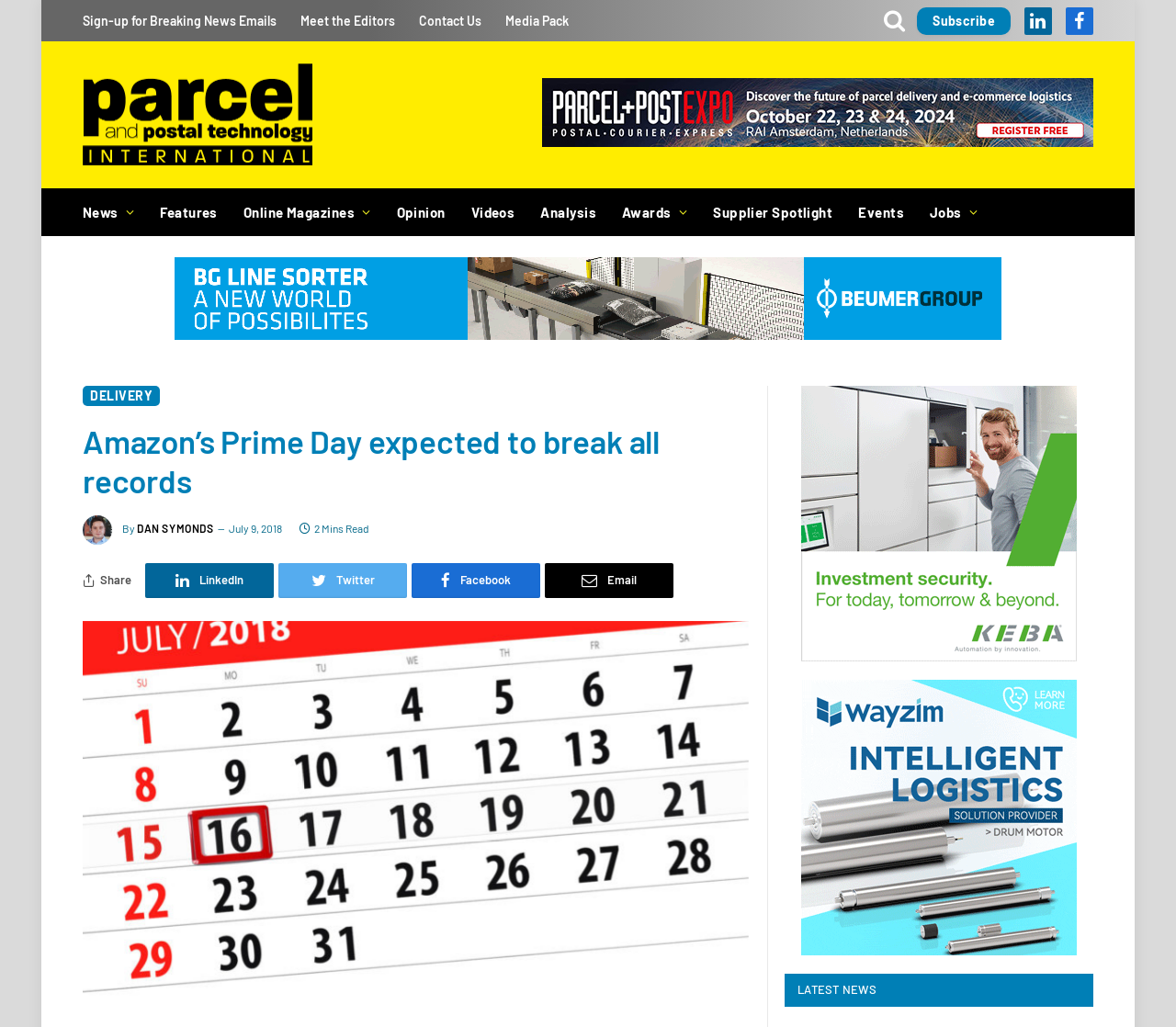Please identify and generate the text content of the webpage's main heading.

Amazon’s Prime Day expected to break all records